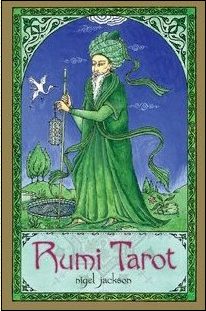Illustrate the scene in the image with a detailed description.

The image showcases the beautifully illustrated cover of the "Rumi Tarot" deck, designed by Nigel Jackson. It features a striking depiction of a mystical figure, adorned in rich green attire, who appears to be in deep contemplation. The character holds a staff, symbolizing wisdom, while a white dove soars gracefully above, suggesting themes of peace and spirituality. Lush greenery surrounds the figure, enhancing the enchanting atmosphere. 

At the bottom of the cover, the title "Rumi Tarot" is prominently displayed in a bold font, accompanied by the name of the artist, "nigel jackson," in a smaller typeface. This Tarot deck is celebrated for its intricate, hand-painted artwork using the traditional egg tempera technique, capturing the essence of Sufi wisdom and the spiritual insights found within Tarot. The overall design evokes a sense of mystical exploration and is tailored for esoteric researchers and Tarot practitioners alike.